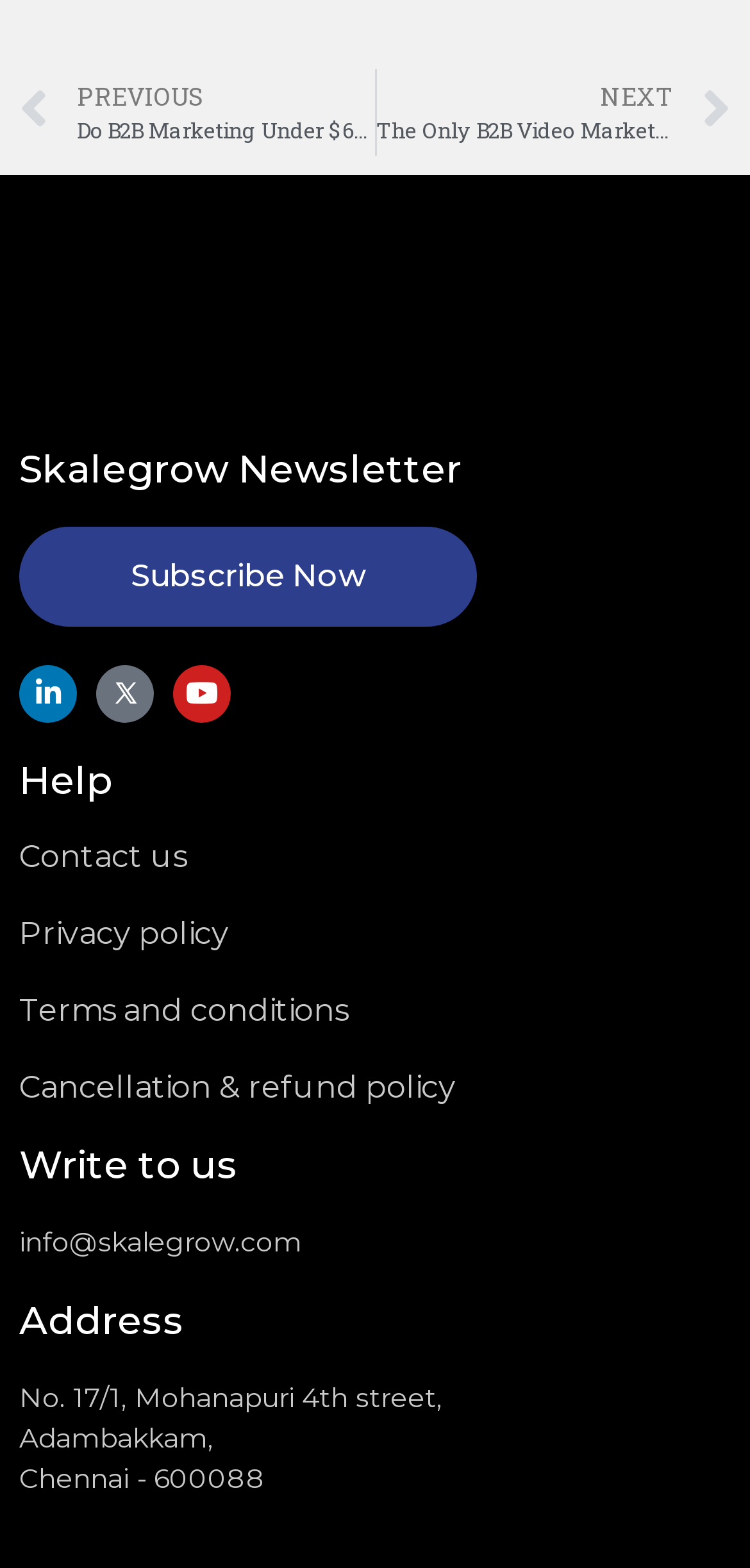Analyze the image and provide a detailed answer to the question: What is the name of the newsletter?

The question can be answered by looking at the heading element with the text 'Skalegrow Newsletter' which is located at the top of the webpage, indicating that it is the name of the newsletter.